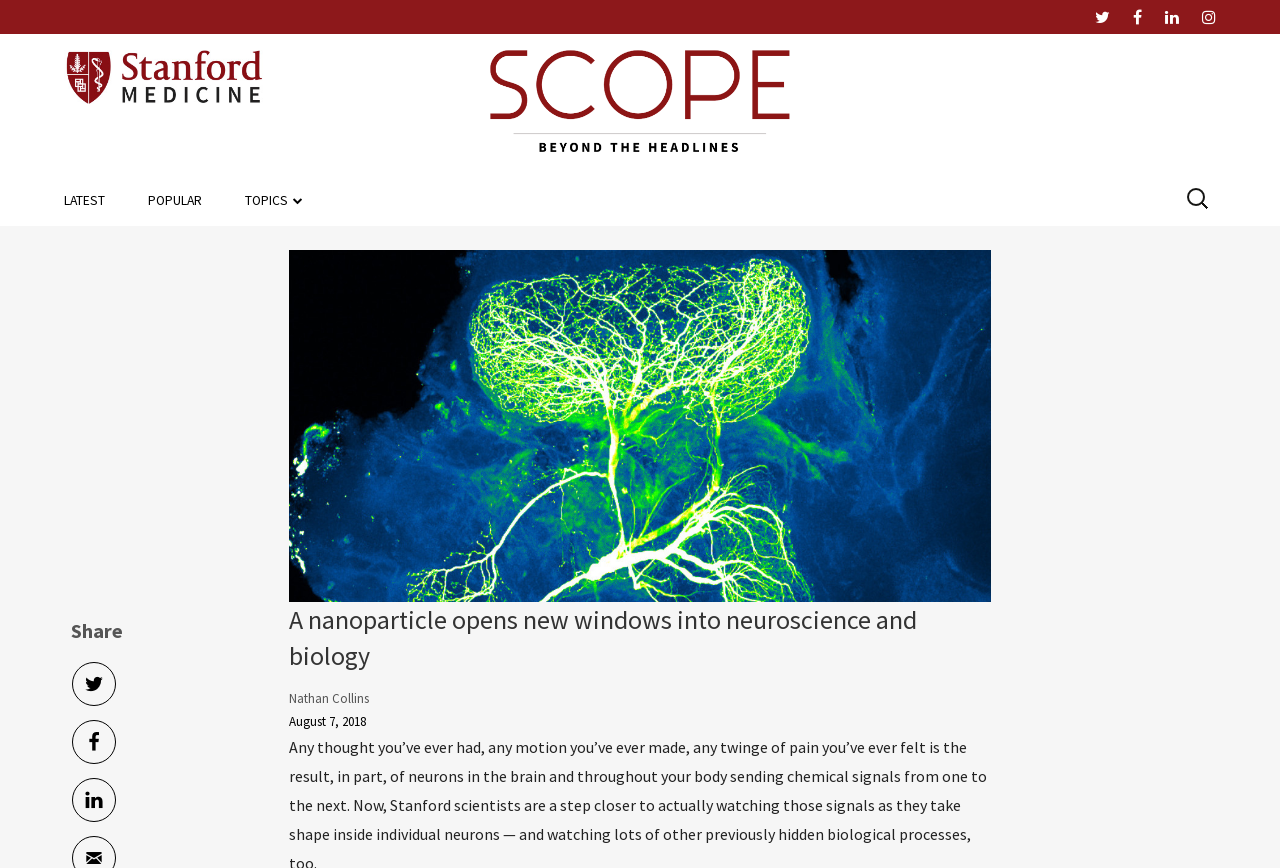What is the topic of the article?
Please answer the question with a single word or phrase, referencing the image.

neuroscience and biology